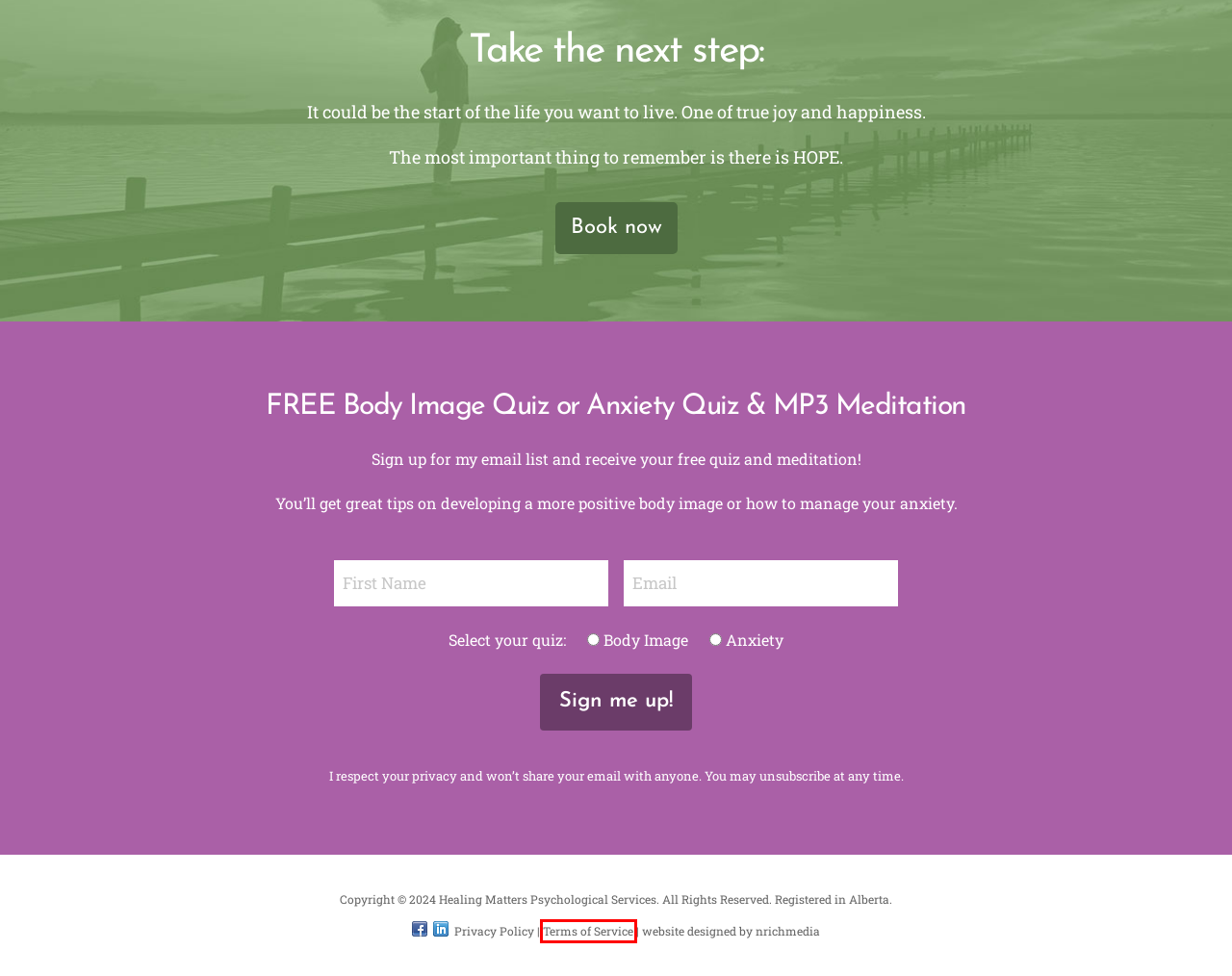You’re provided with a screenshot of a webpage that has a red bounding box around an element. Choose the best matching webpage description for the new page after clicking the element in the red box. The options are:
A. Carol Fredrek, Registered Psychologist, Alberta
B. Relationship Therapy, EFT, CBT – Online Counselling
C. Ethical Website Design + Marketing: Victoria, BC, Vancouver Island
D. Anxiety & Eating Disorder Counselling in Alberta
E. EMDR Therapy in Alberta
F. www.healingmatters.ca Privacy Policy
G. Online Video Counselling for Alberta Residents
H. Terms of Service for healingmatters.ca

H